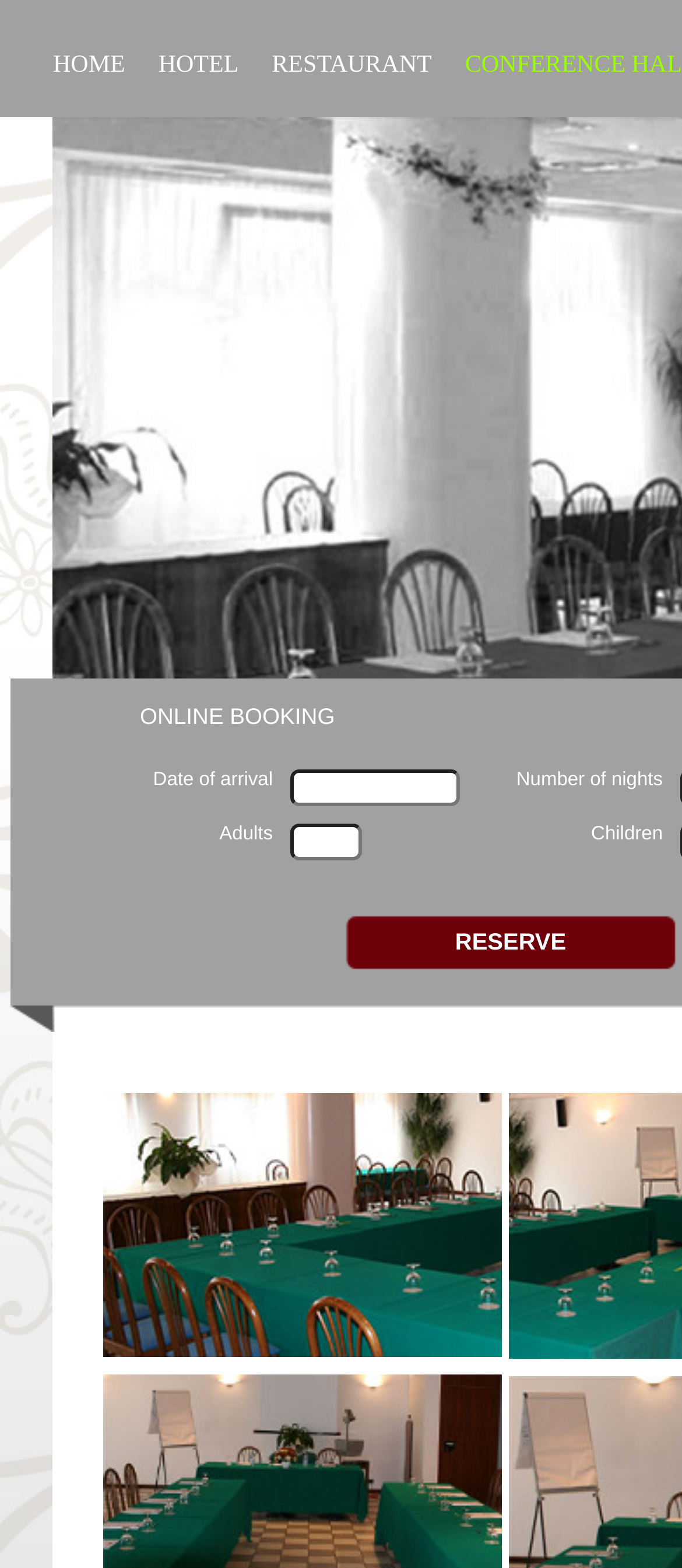Find the bounding box of the web element that fits this description: "Restaurant".

[0.399, 0.033, 0.633, 0.05]